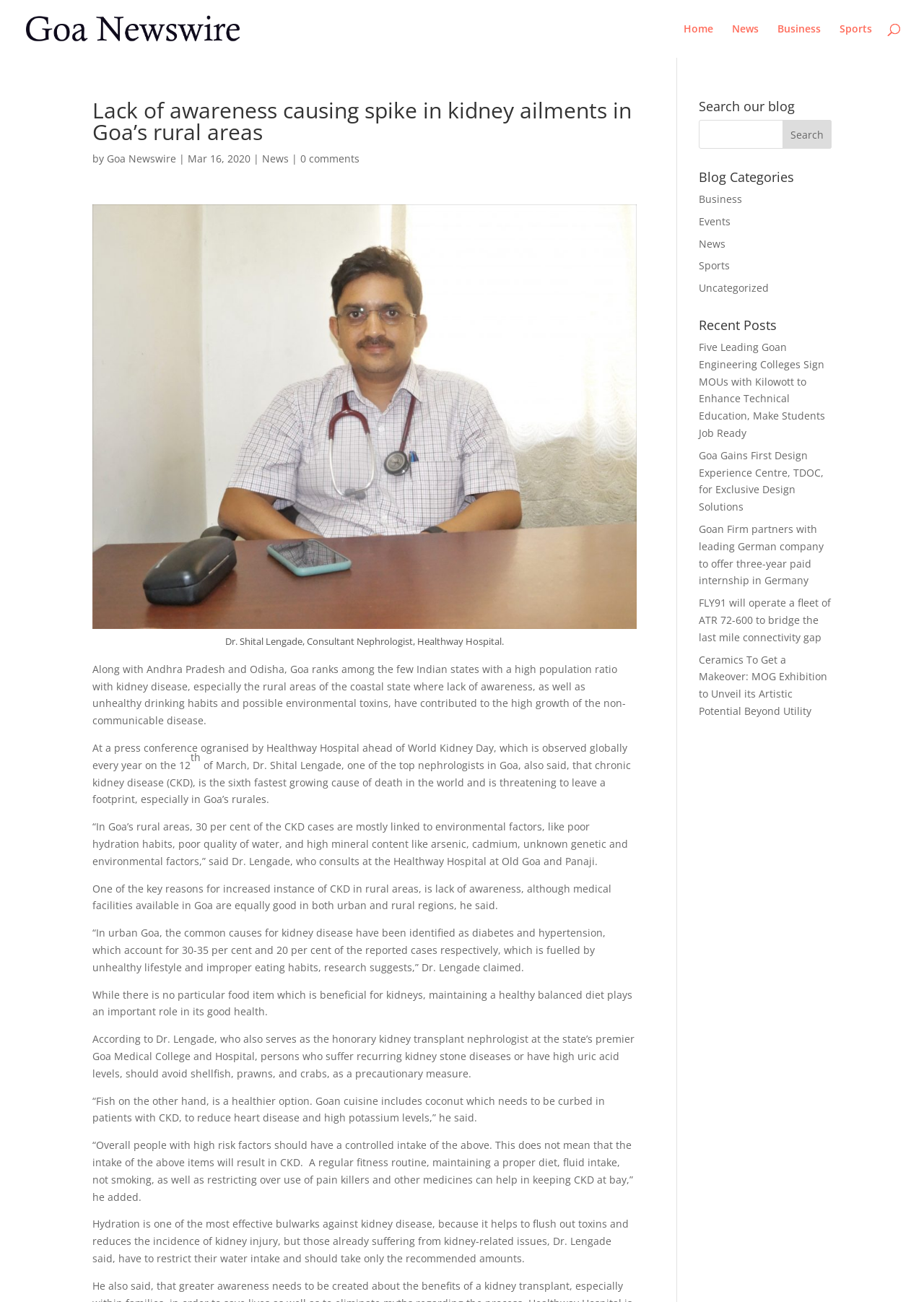Please determine the bounding box coordinates of the element's region to click in order to carry out the following instruction: "Read the 'Lack of awareness causing spike in kidney ailments in Goa’s rural areas' news article". The coordinates should be four float numbers between 0 and 1, i.e., [left, top, right, bottom].

[0.1, 0.077, 0.689, 0.115]